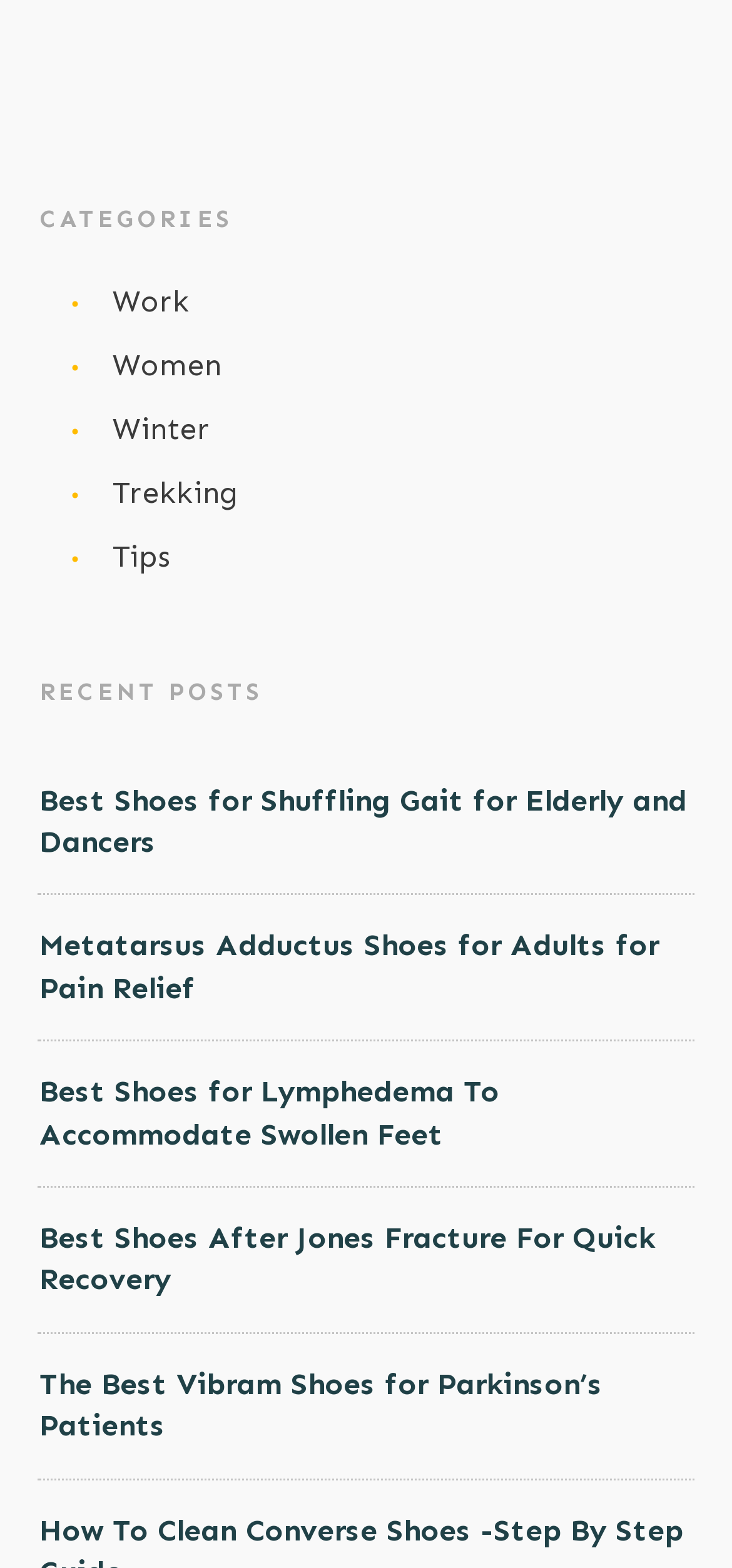Answer the following query with a single word or phrase:
What are the categories listed on the webpage?

Work, Women, Winter, Trekking, Tips